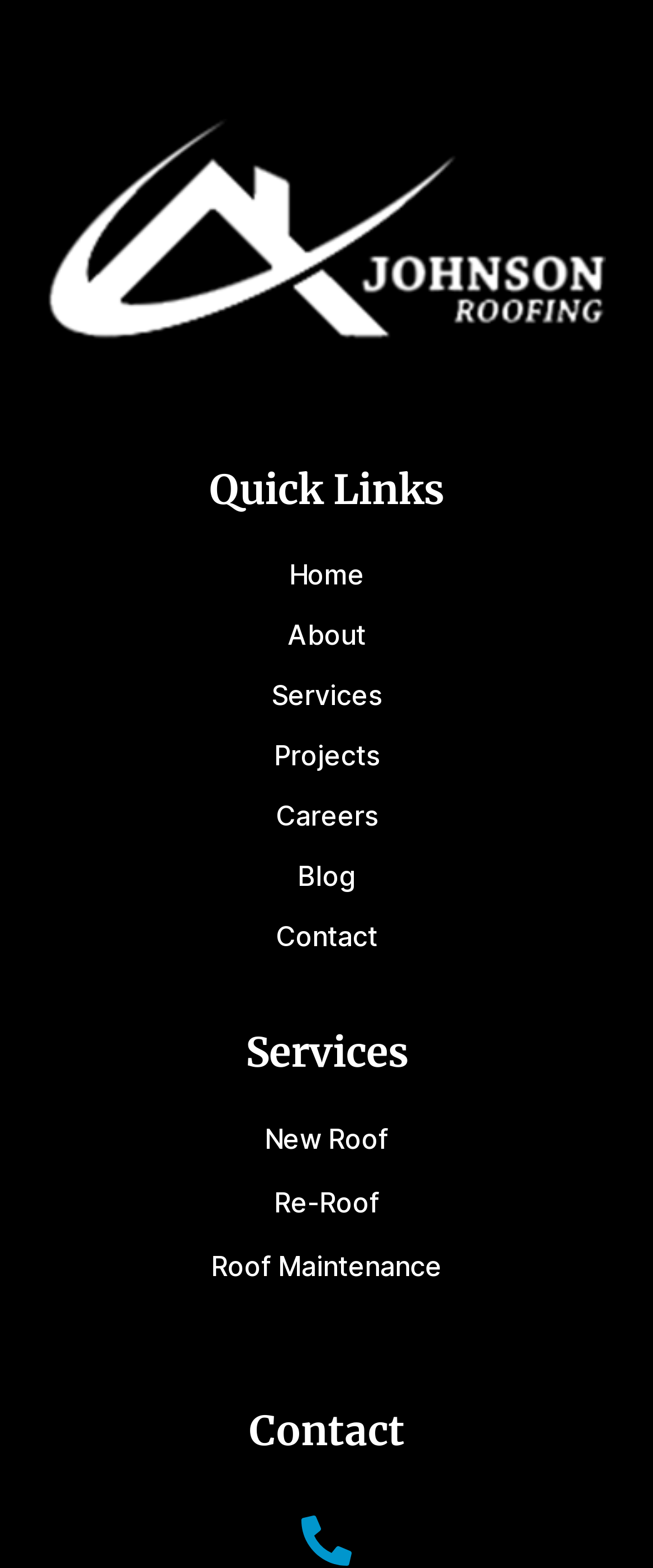Please find the bounding box coordinates for the clickable element needed to perform this instruction: "Visit the Medical Tuesday Blog".

None